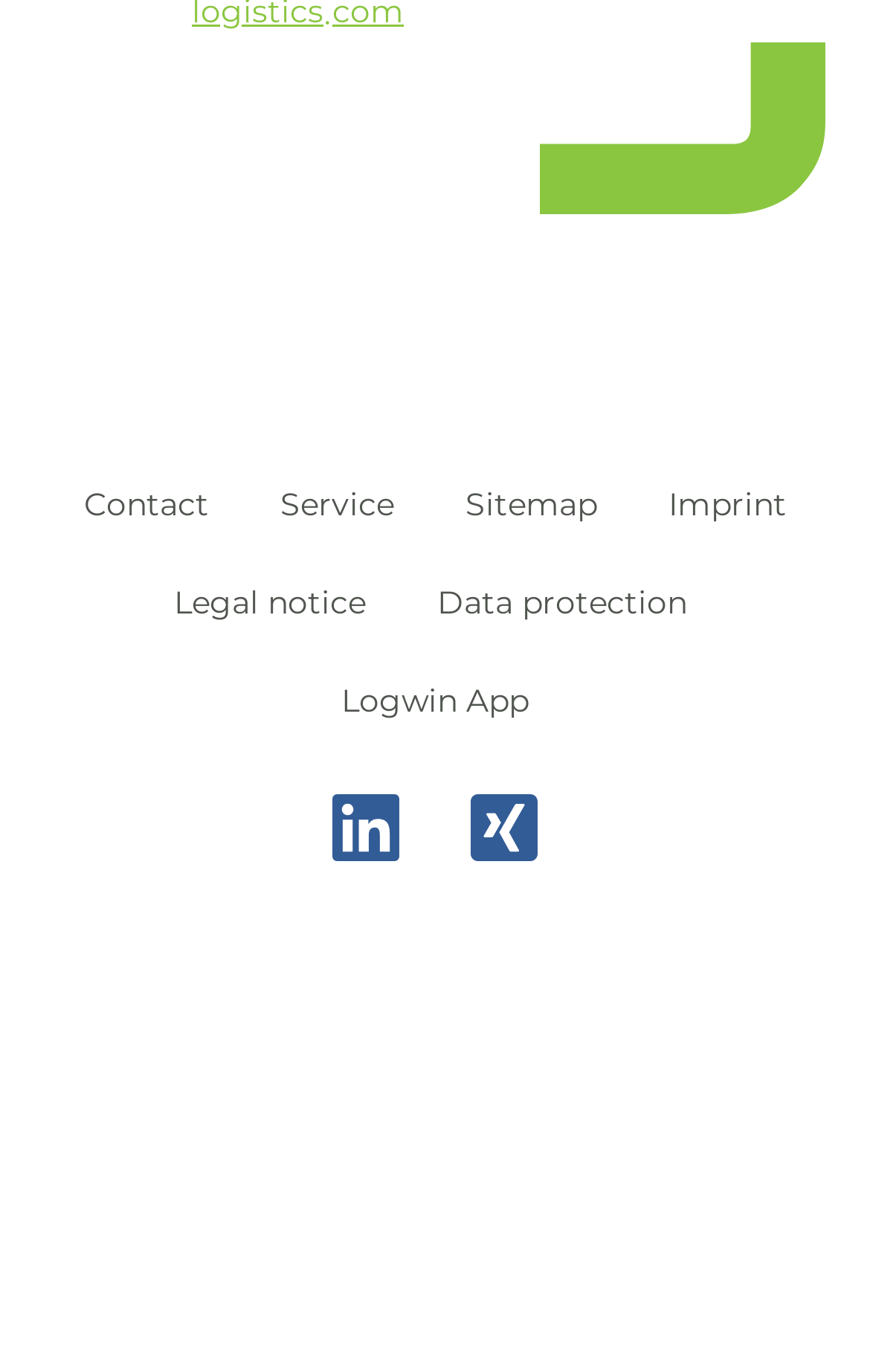Locate the bounding box coordinates of the region to be clicked to comply with the following instruction: "visit imprint page". The coordinates must be four float numbers between 0 and 1, in the form [left, top, right, bottom].

[0.768, 0.356, 0.904, 0.378]